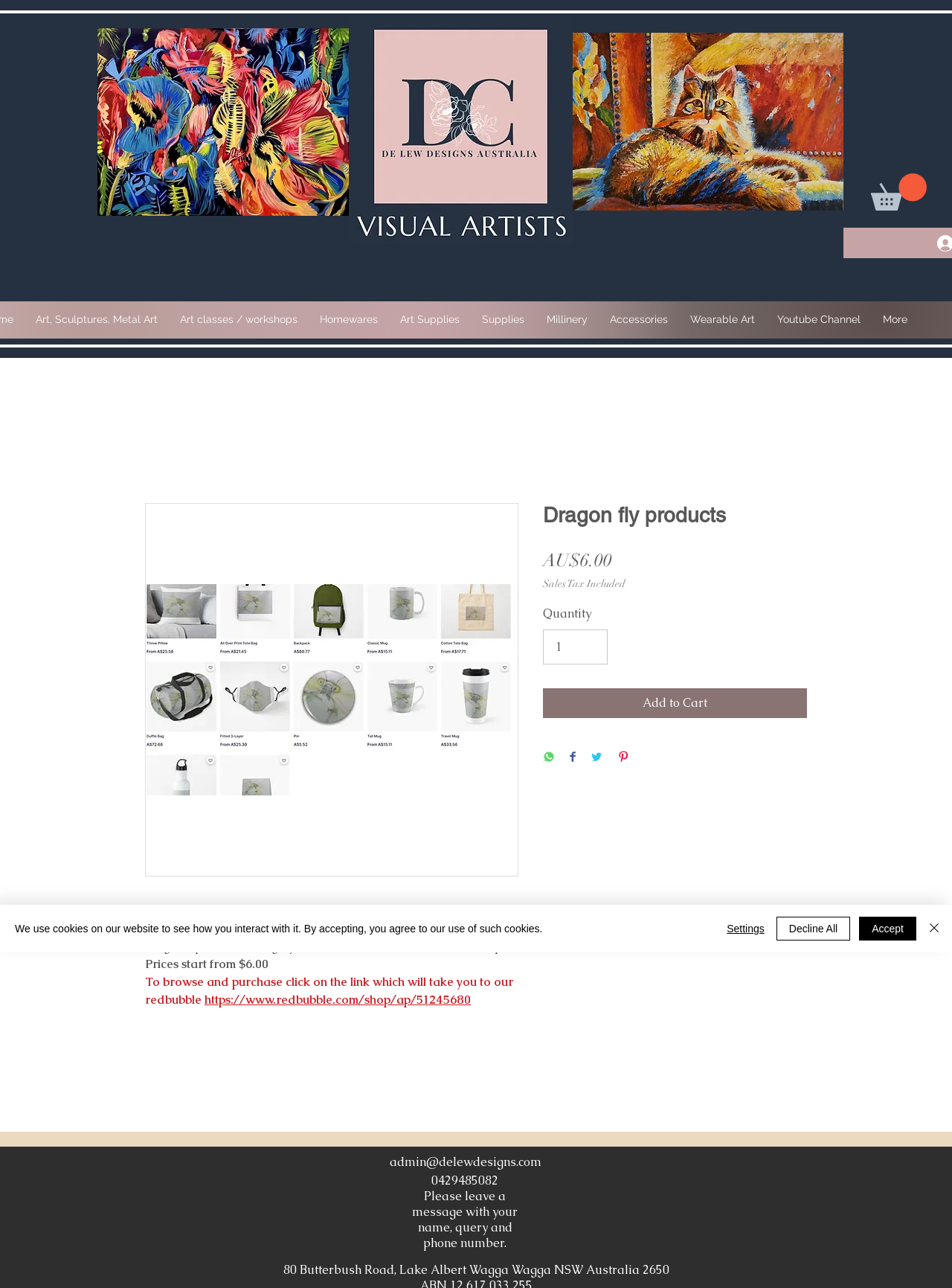What is the address of the physical store?
Using the picture, provide a one-word or short phrase answer.

80 Butterbush Road, Lake Albert Wagga Wagga NSW Australia 2650